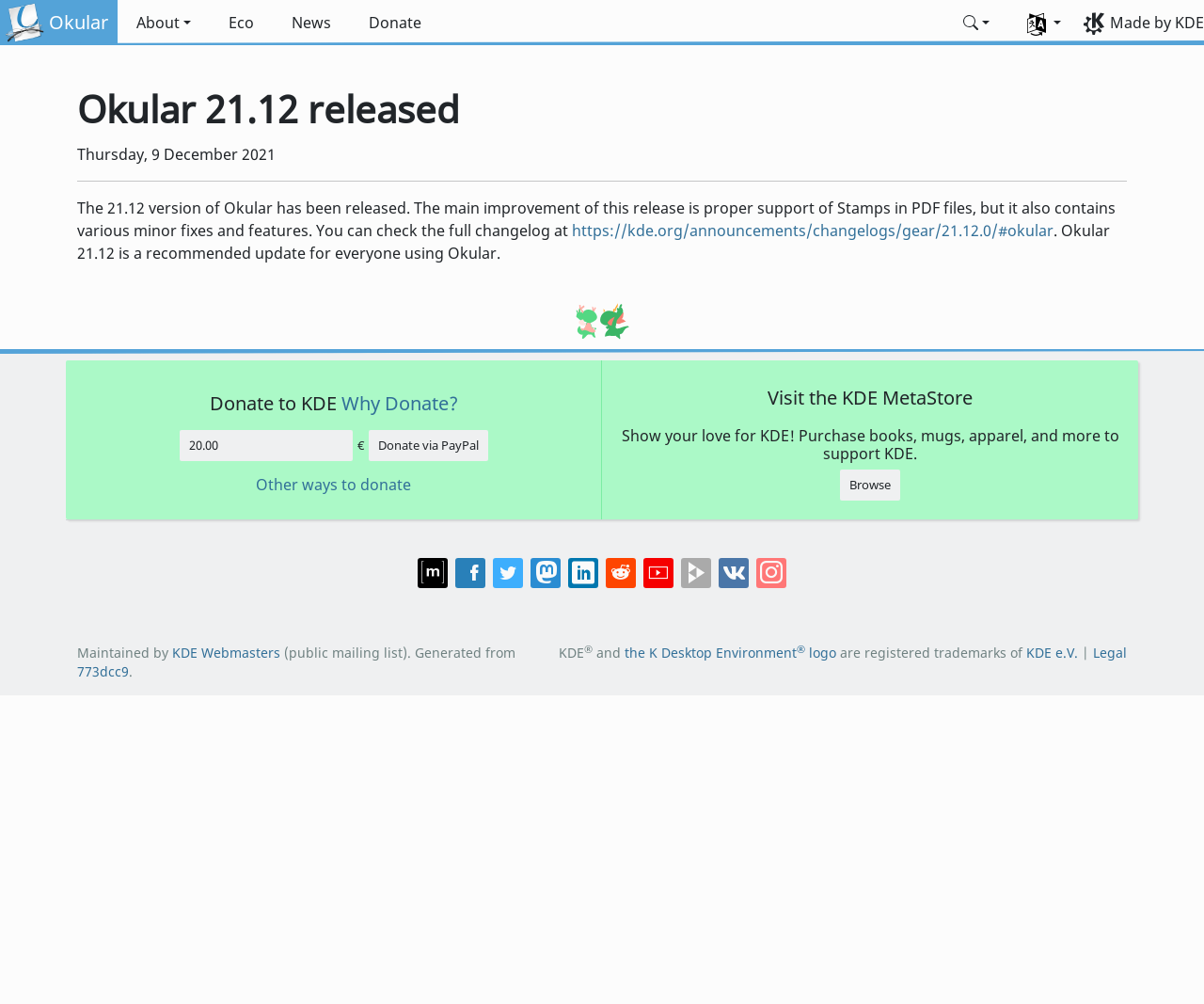Please identify the primary heading on the webpage and return its text.

Okular 21.12 released